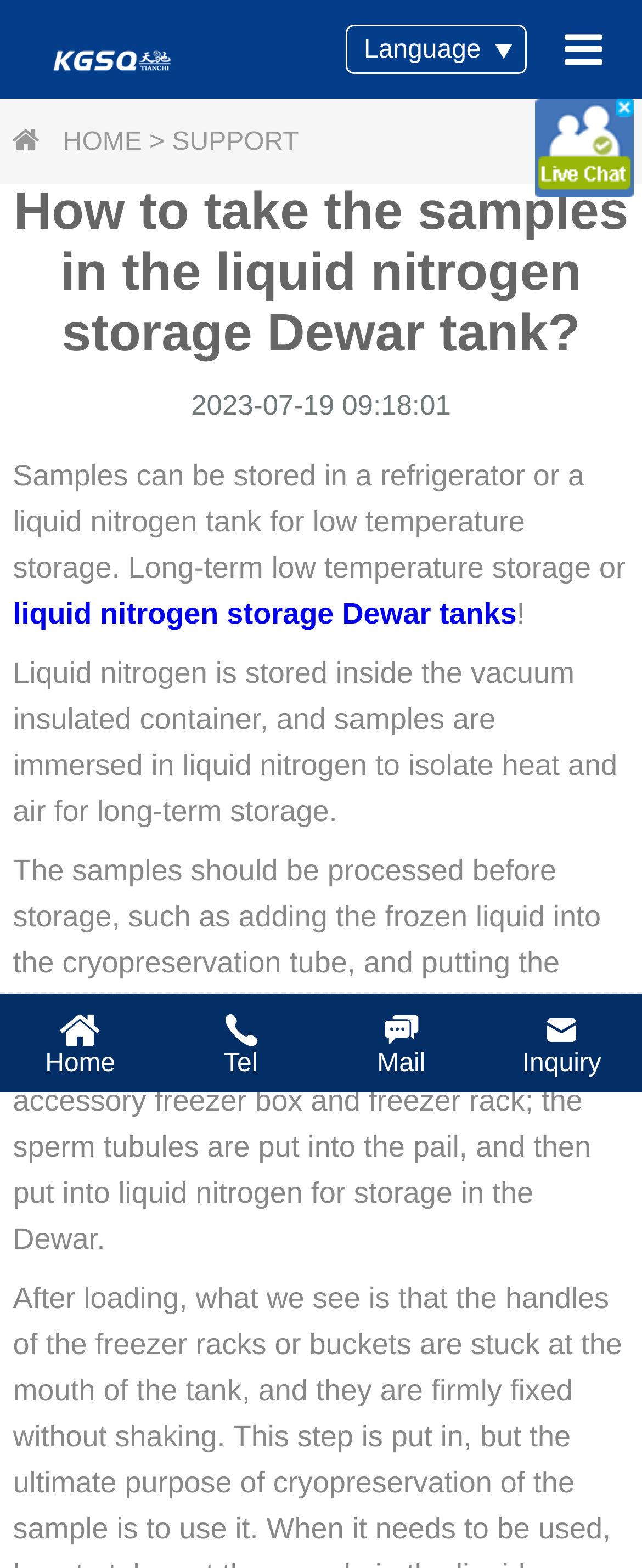Answer in one word or a short phrase: 
Where are the cell tubules put during storage?

Accessory freezer box and freezer rack